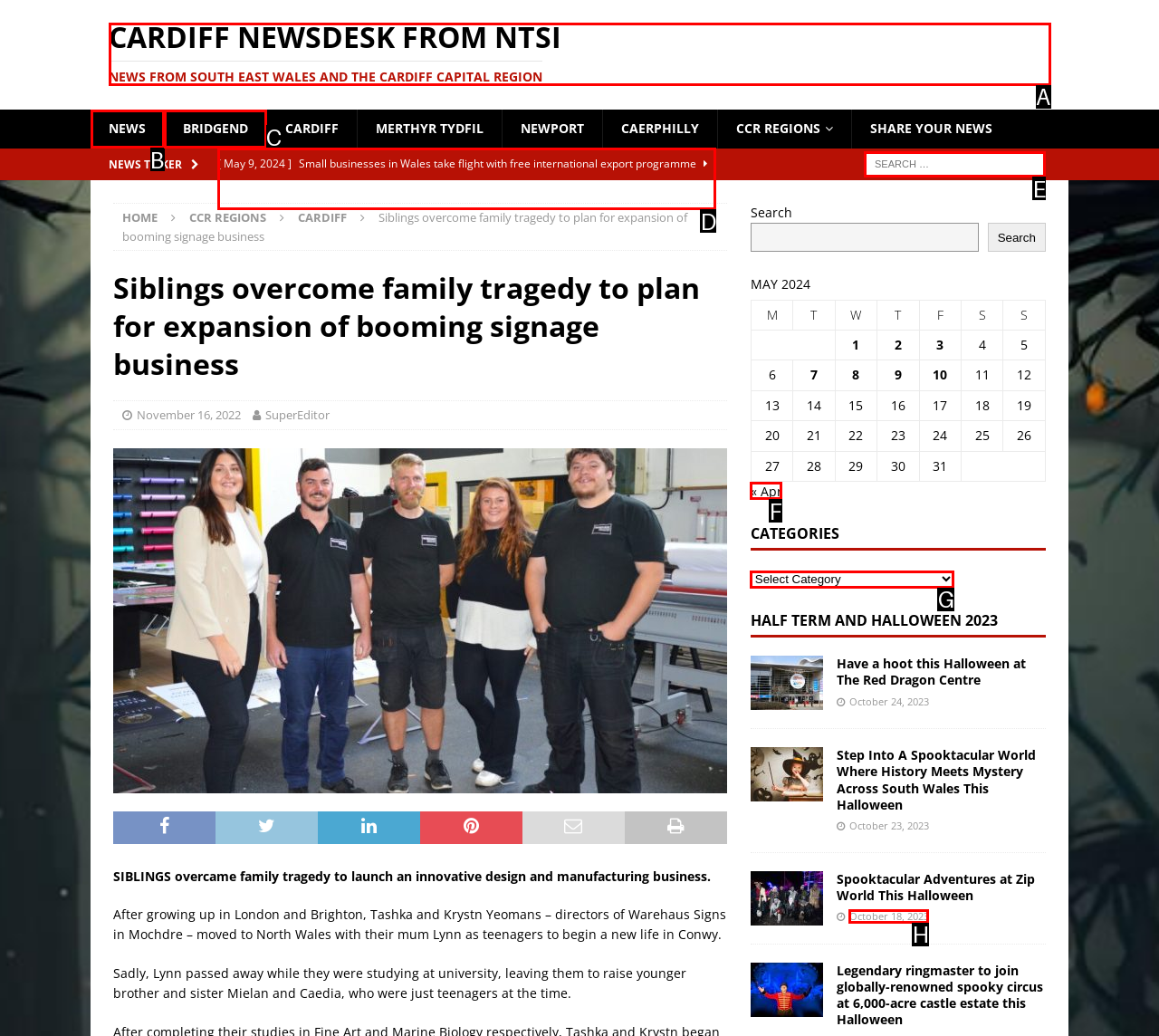Tell me which one HTML element I should click to complete the following task: Search for news Answer with the option's letter from the given choices directly.

E